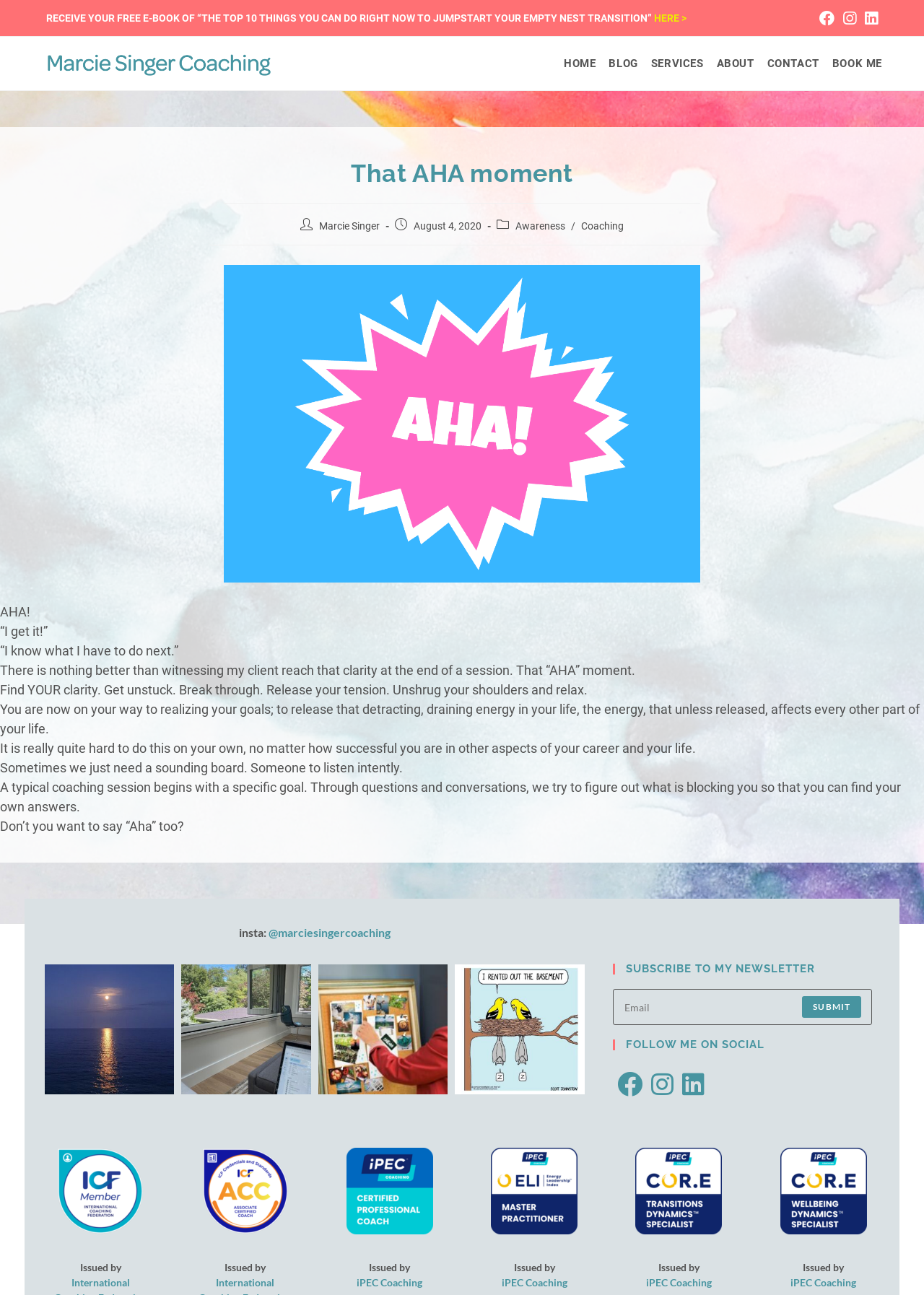What is the social media platform mentioned in the footer section?
Kindly give a detailed and elaborate answer to the question.

The social media platforms mentioned in the footer section are Facebook, Instagram, and LinkedIn, which can be found in the 'FOLLOW ME ON SOCIAL' section.